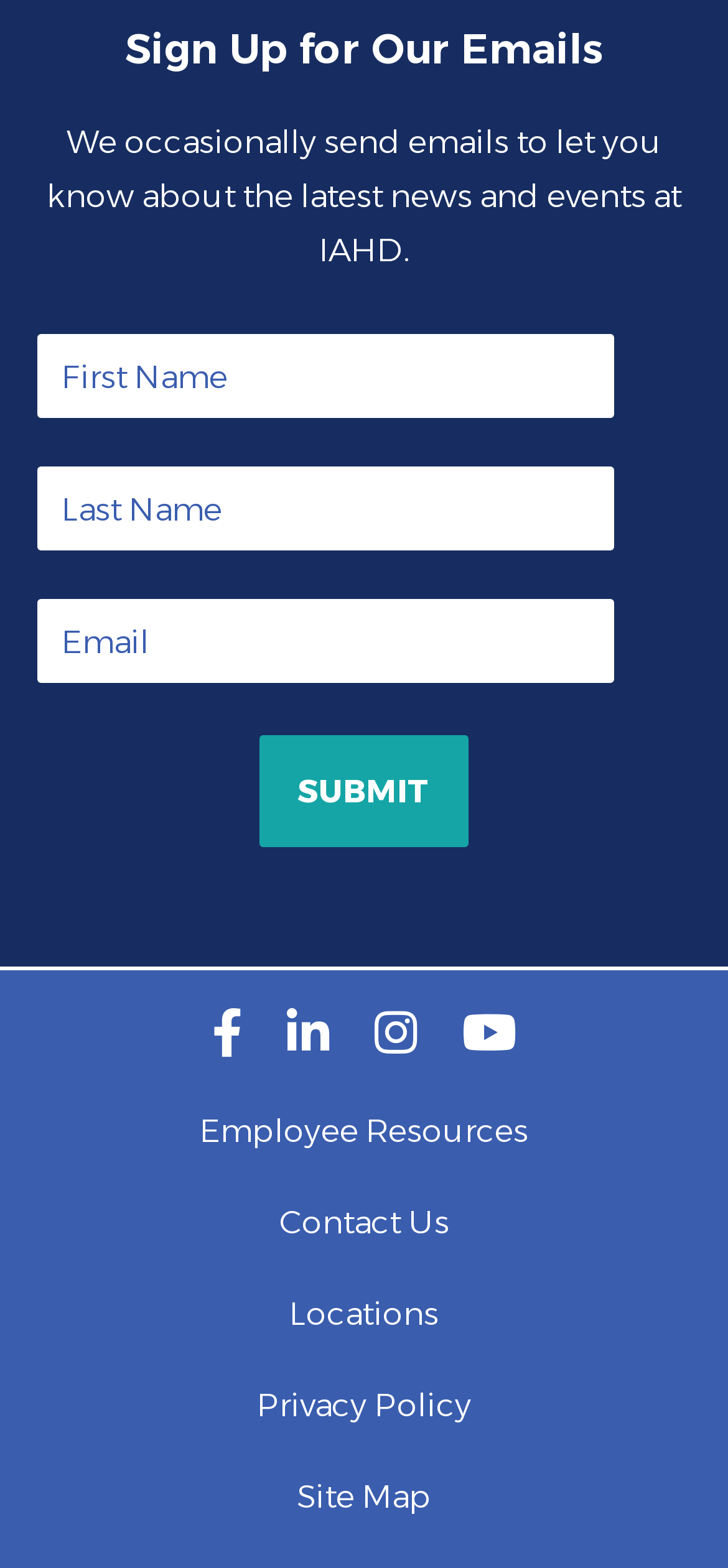How many social media links are available?
Refer to the image and respond with a one-word or short-phrase answer.

4